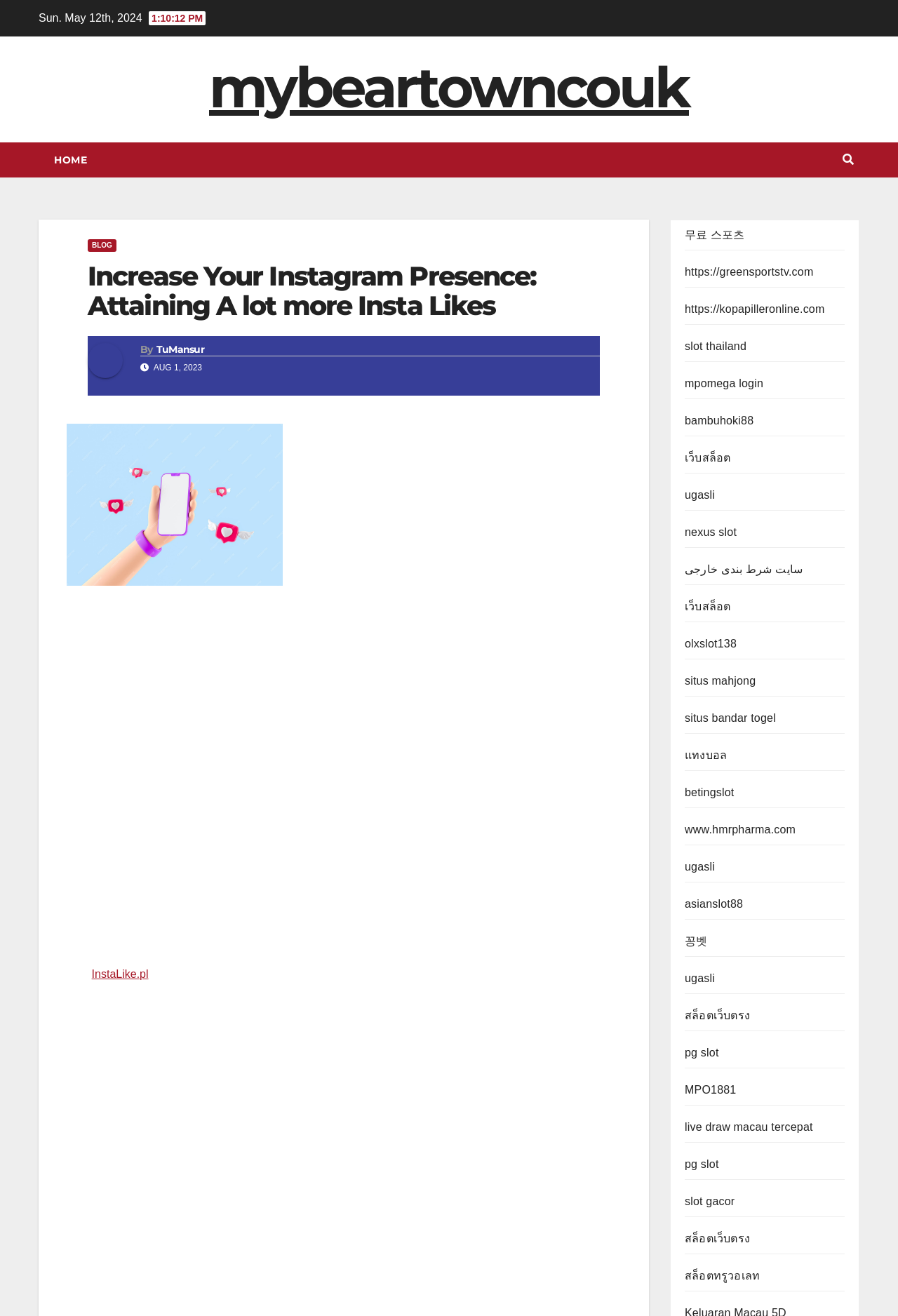Determine the bounding box coordinates for the region that must be clicked to execute the following instruction: "Click the 'InstaLike.pl' link".

[0.102, 0.736, 0.165, 0.745]